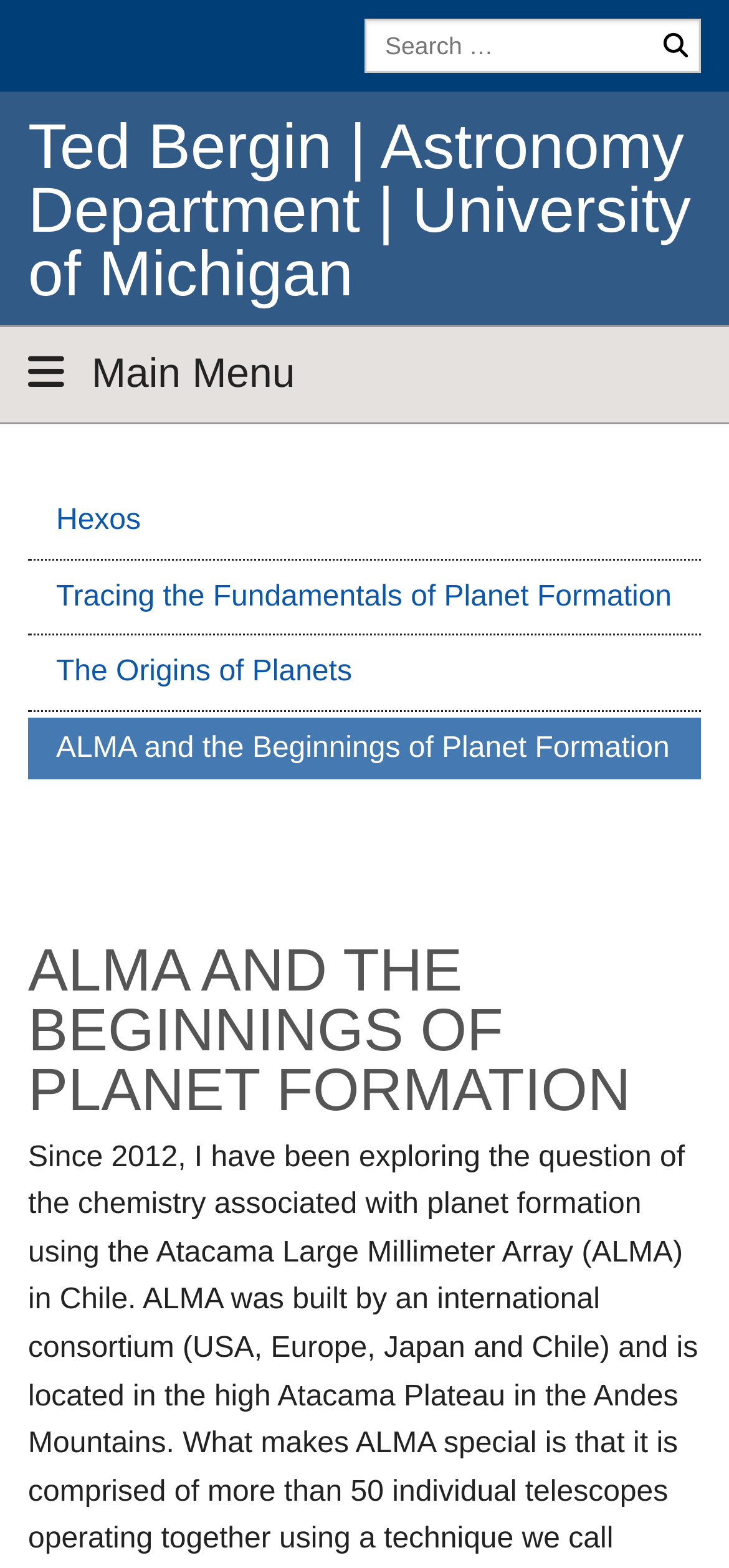Identify the bounding box coordinates for the region of the element that should be clicked to carry out the instruction: "open the main menu". The bounding box coordinates should be four float numbers between 0 and 1, i.e., [left, top, right, bottom].

[0.0, 0.221, 1.0, 0.257]